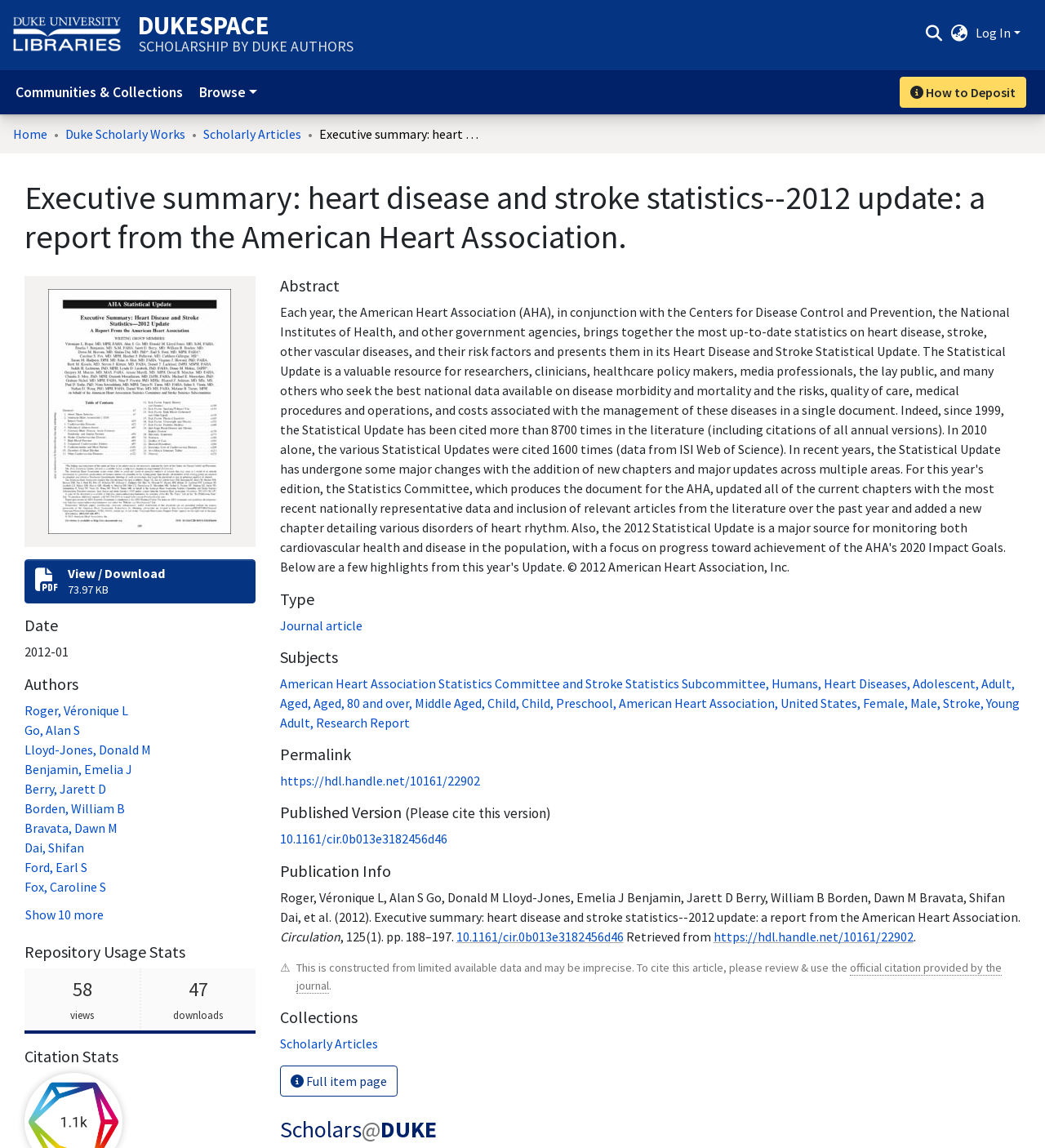Answer this question using a single word or a brief phrase:
What is the title of the report?

Executive summary: heart disease and stroke statistics--2012 update